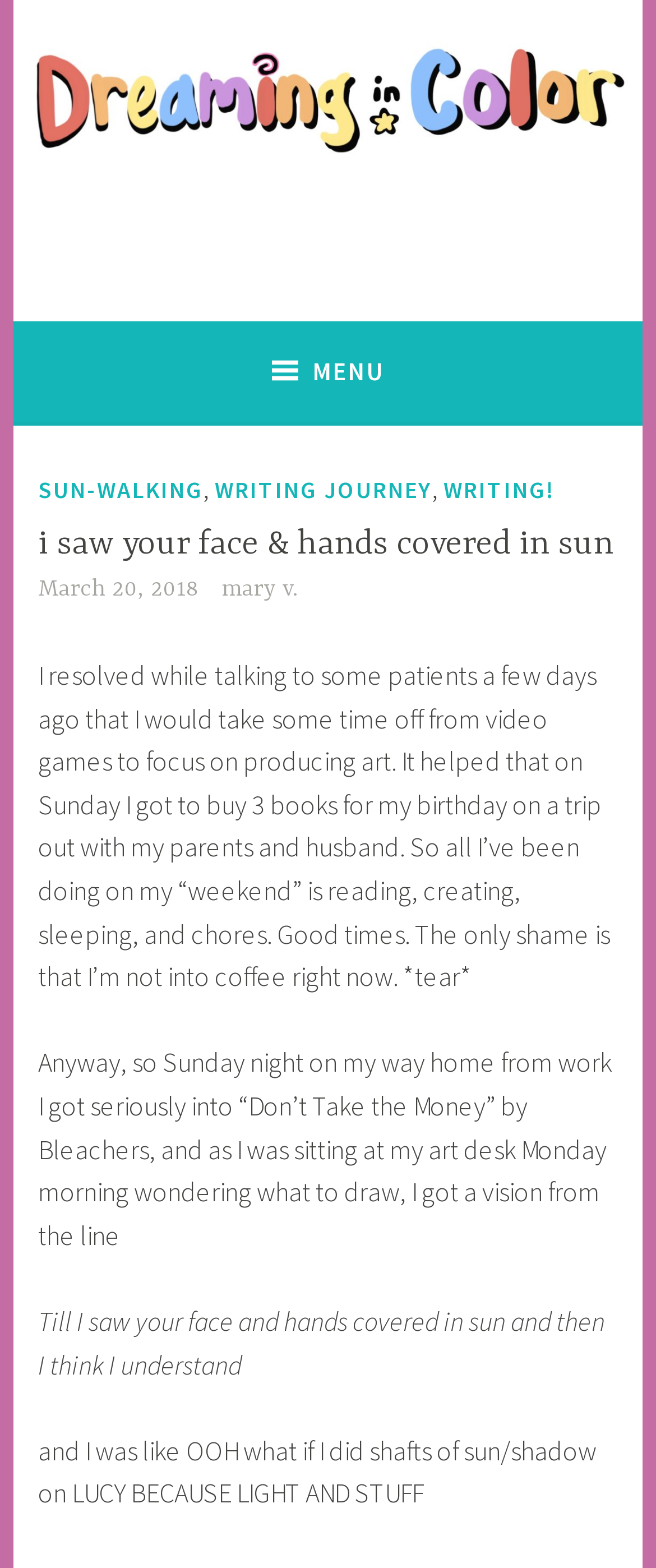What is the title of the latest article?
Please give a detailed and elaborate explanation in response to the question.

The title of the latest article can be found in the heading element with the text 'i saw your face & hands covered in sun'.